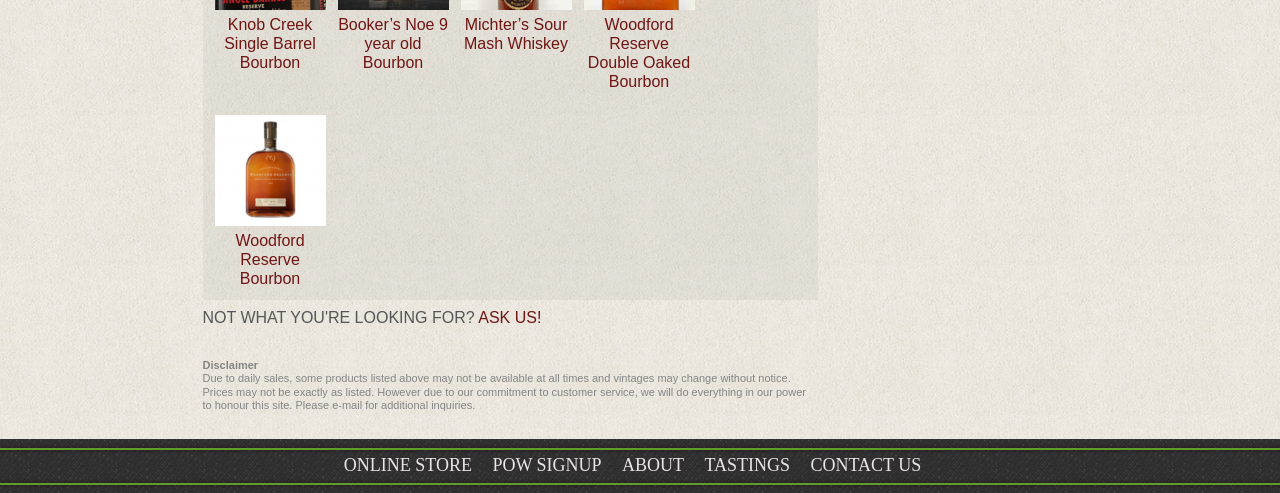Please identify the bounding box coordinates of the area I need to click to accomplish the following instruction: "Ask a question".

[0.374, 0.627, 0.423, 0.661]